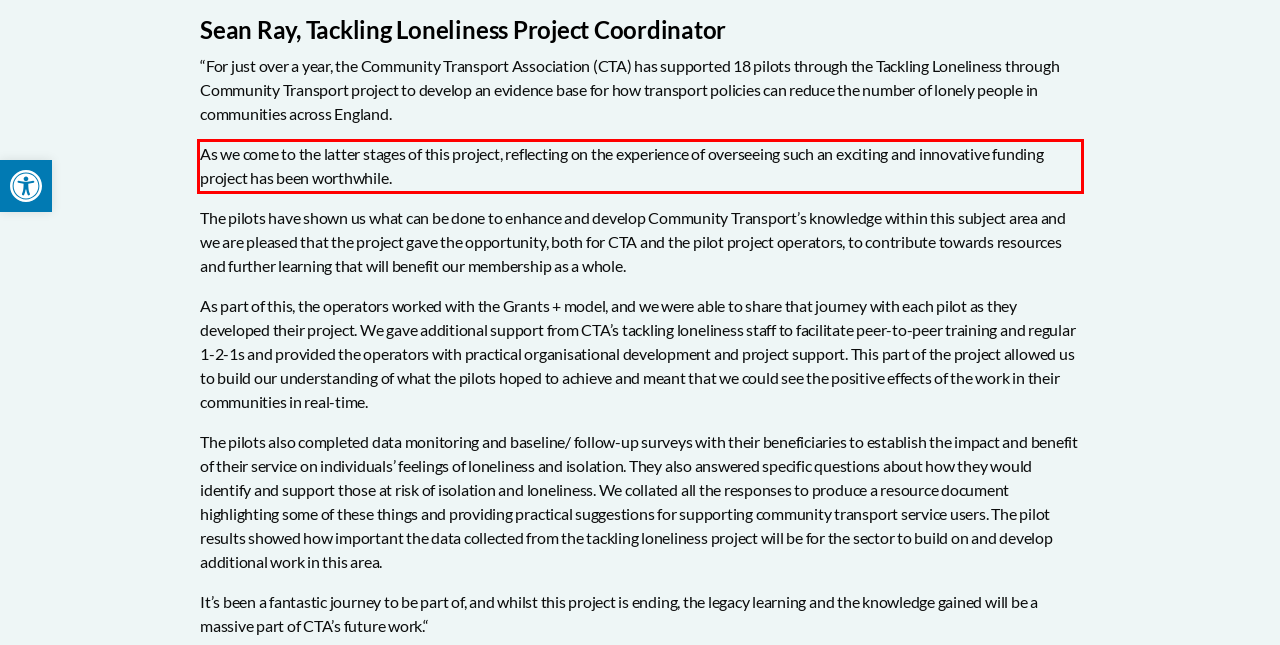Please recognize and transcribe the text located inside the red bounding box in the webpage image.

As we come to the latter stages of this project, reflecting on the experience of overseeing such an exciting and innovative funding project has been worthwhile.